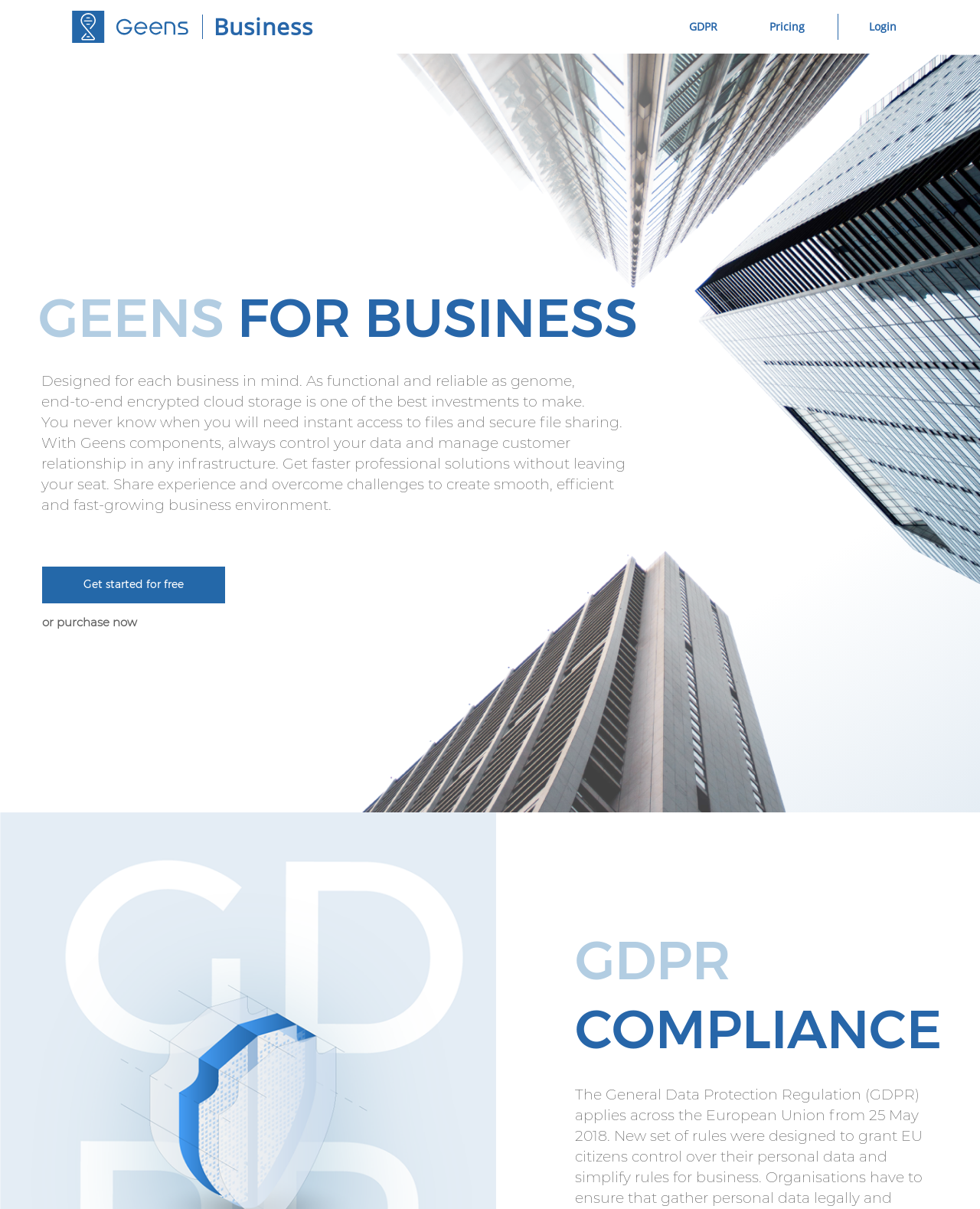What is the benefit of using Geens?
Give a single word or phrase answer based on the content of the image.

Instant access to files